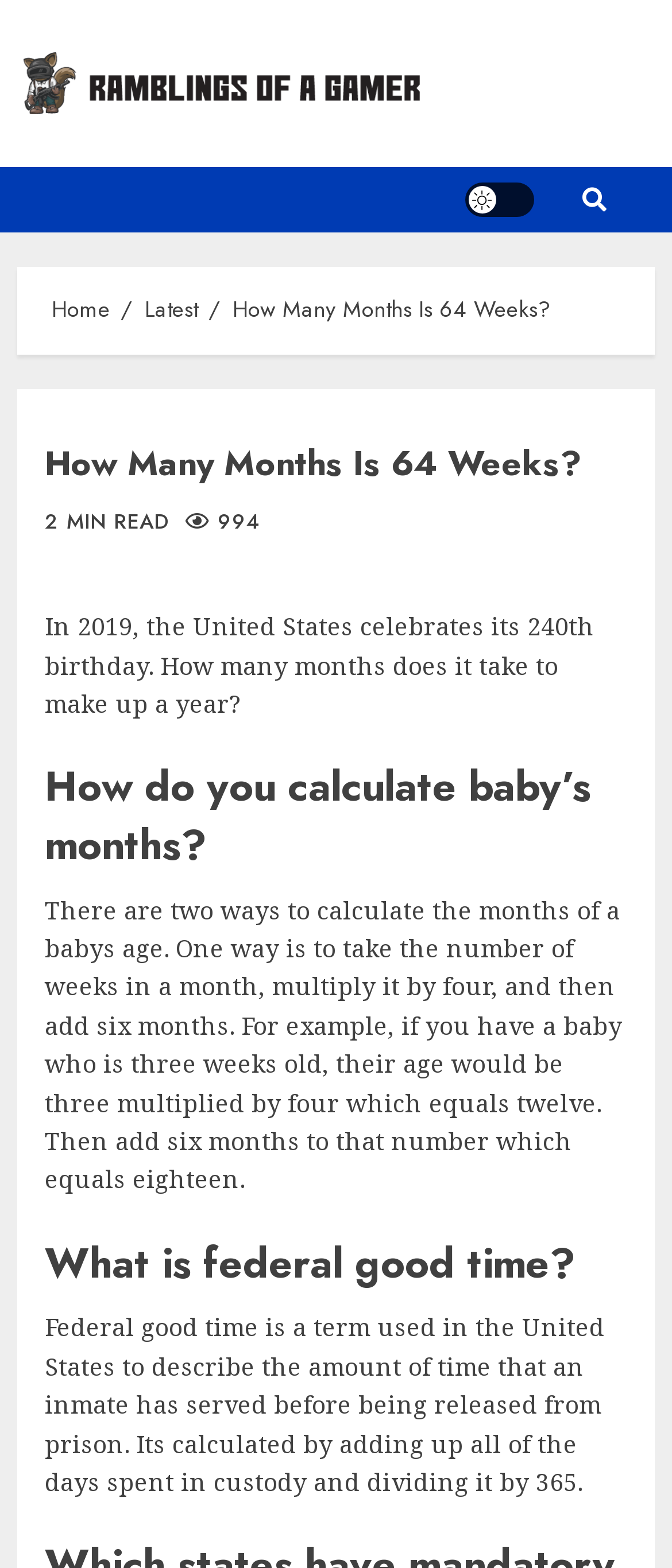Write an elaborate caption that captures the essence of the webpage.

The webpage is titled "How Many Months Is 64 Weeks?" and appears to be a blog post from "Ramblings Of A Gamer". At the top left, there is a link to the blog's homepage, accompanied by an image with the same name. Next to it, there is a "Light/Dark Button" link and a font awesome icon link.

Below the top navigation, there is a breadcrumb navigation section with links to "Home", "Latest", and the current page "How Many Months Is 64 Weeks?". The main content of the page is divided into sections, each with a heading. The first section has a heading "How Many Months Is 64 Weeks?" and a short paragraph of text that asks how many months it takes to make up a year, referencing the United States' 240th birthday.

The next section has a heading "How do you calculate baby’s months?" and a longer paragraph of text that explains two ways to calculate a baby's age in months. Following this, there is another section with a heading "What is federal good time?" and a paragraph of text that explains the term and how it is calculated in the context of prison sentences.

Throughout the page, there are various links and icons, including a "2 MIN READ" indicator and a font awesome icon with the text "994". The overall layout is organized, with clear headings and concise text.